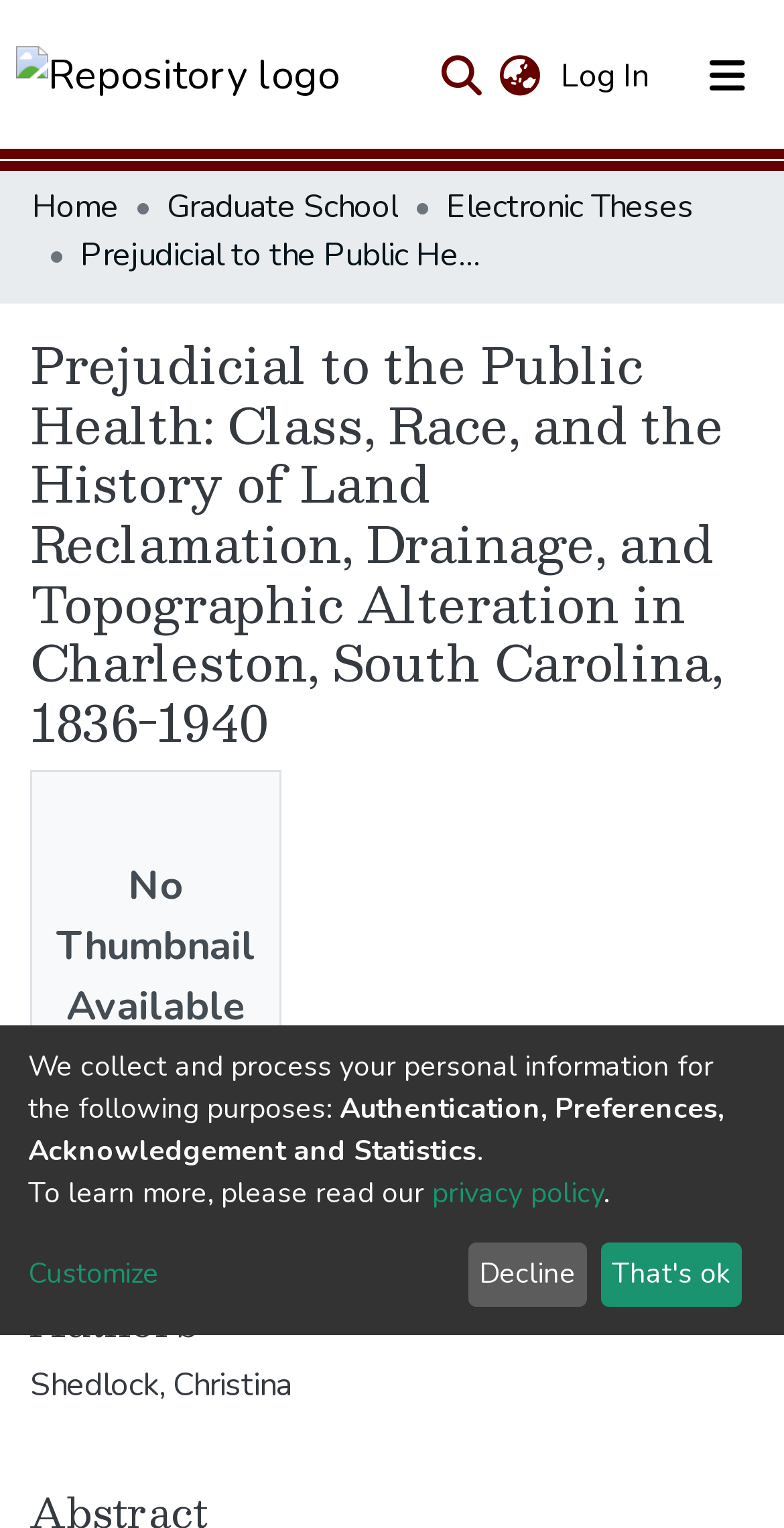Find the bounding box coordinates corresponding to the UI element with the description: "That's ok". The coordinates should be formatted as [left, top, right, bottom], with values as floats between 0 and 1.

[0.766, 0.813, 0.946, 0.855]